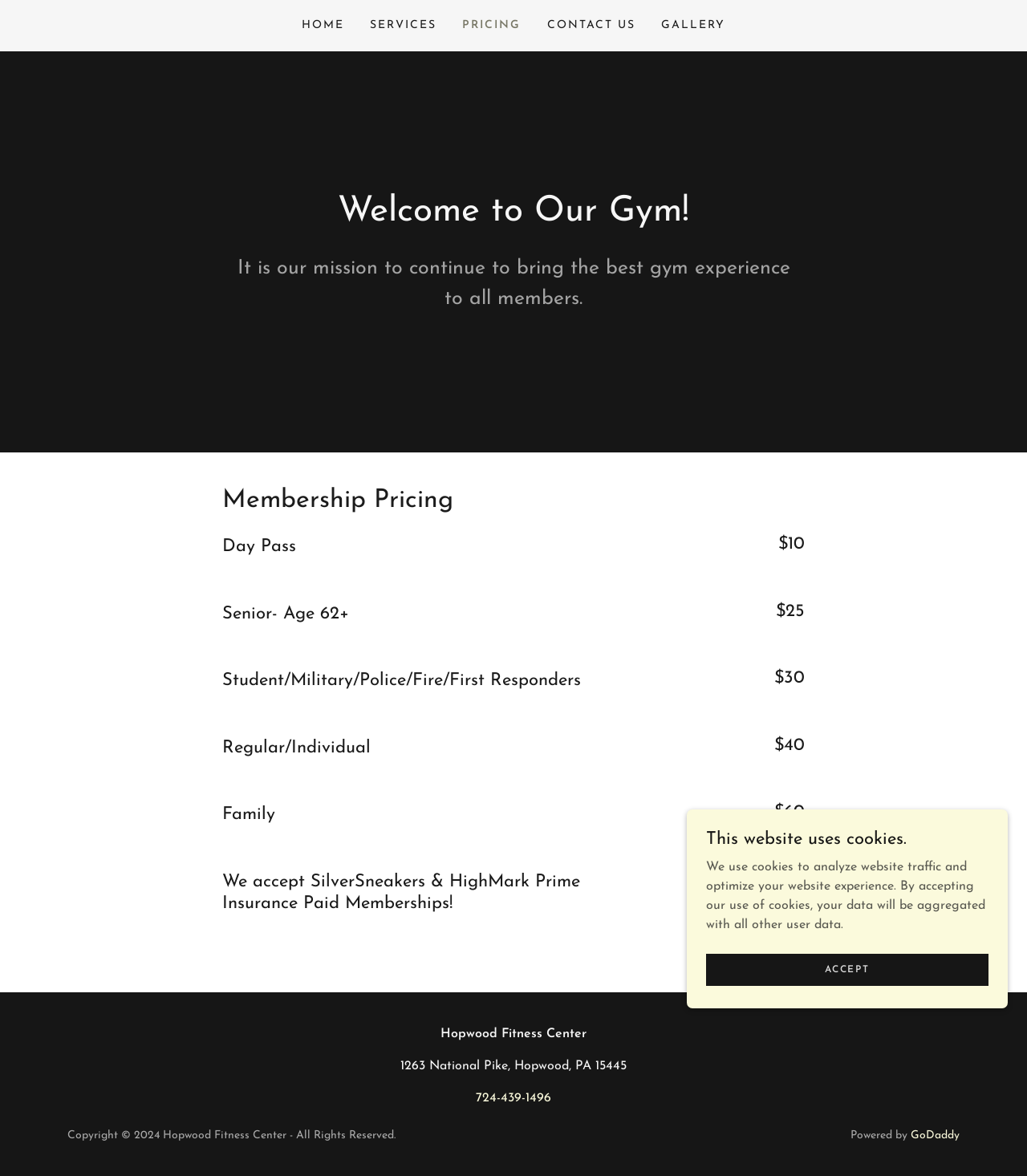Present a detailed account of what is displayed on the webpage.

The webpage is about the pricing of a gym membership at Hopwood Fitness Center. At the top, there is a navigation menu with five links: "HOME", "SERVICES", "PRICING", "CONTACT US", and "GALLERY". 

Below the navigation menu, there is a heading that reads "Welcome to Our Gym!" followed by a paragraph of text that describes the gym's mission. 

Further down, there is a section dedicated to membership pricing, with a heading that reads "Membership Pricing". This section is divided into five tables, each representing a different type of membership: "Day Pass", "Senior- Age 62+", "Student/Military/Police/Fire/First Responders", "Regular/Individual", and "Family". Each table displays the corresponding membership type and its price.

At the bottom of the page, there is a section with the gym's contact information, including its name, address, phone number, and a copyright notice. There is also a link to the website's provider, GoDaddy. 

Additionally, there is a notice about the website's use of cookies, which explains that the website uses cookies to analyze traffic and optimize the user experience. There is an "ACCEPT" link to accept the use of cookies.